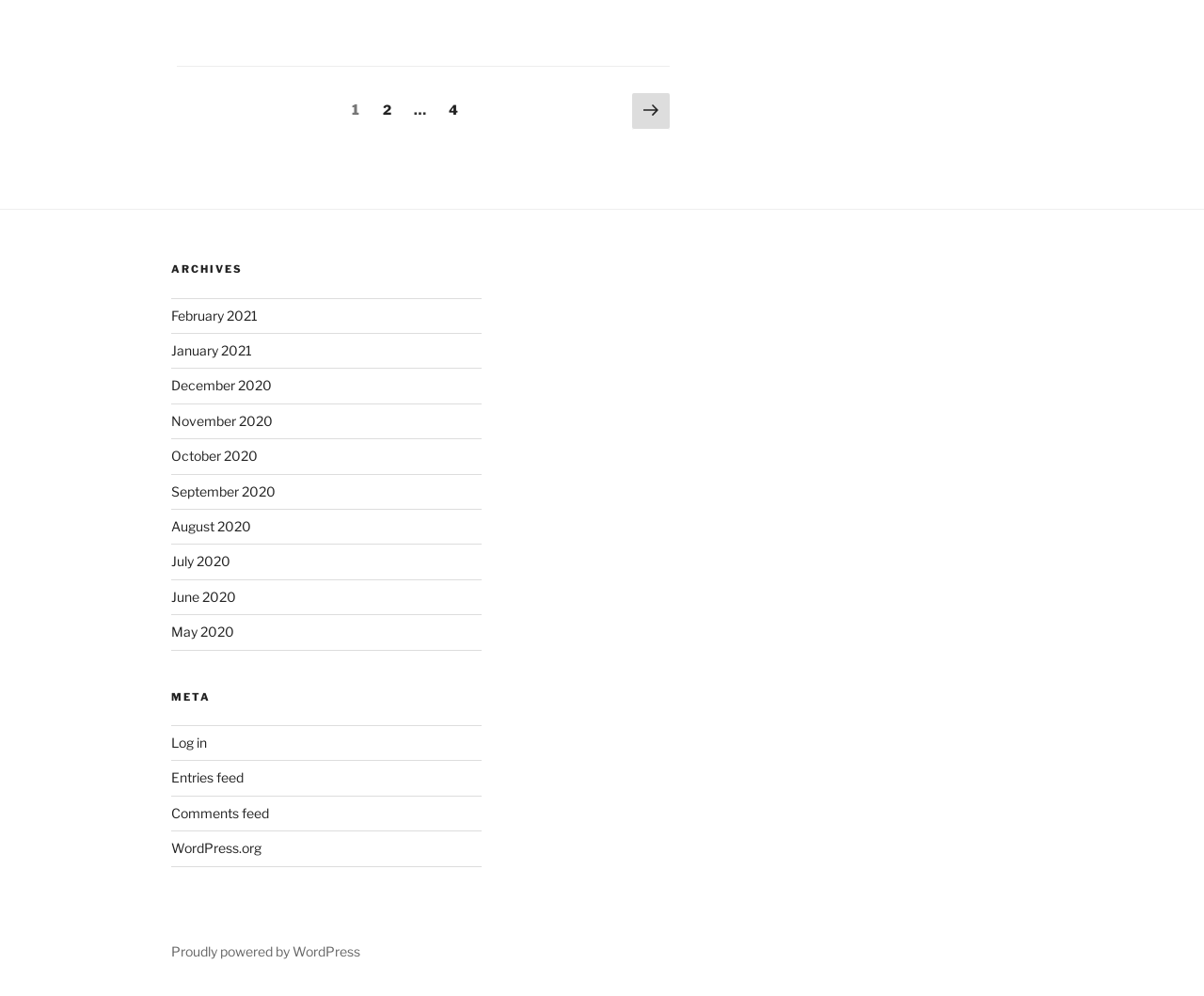Locate the bounding box coordinates of the area to click to fulfill this instruction: "Log in". The bounding box should be presented as four float numbers between 0 and 1, in the order [left, top, right, bottom].

[0.142, 0.737, 0.172, 0.754]